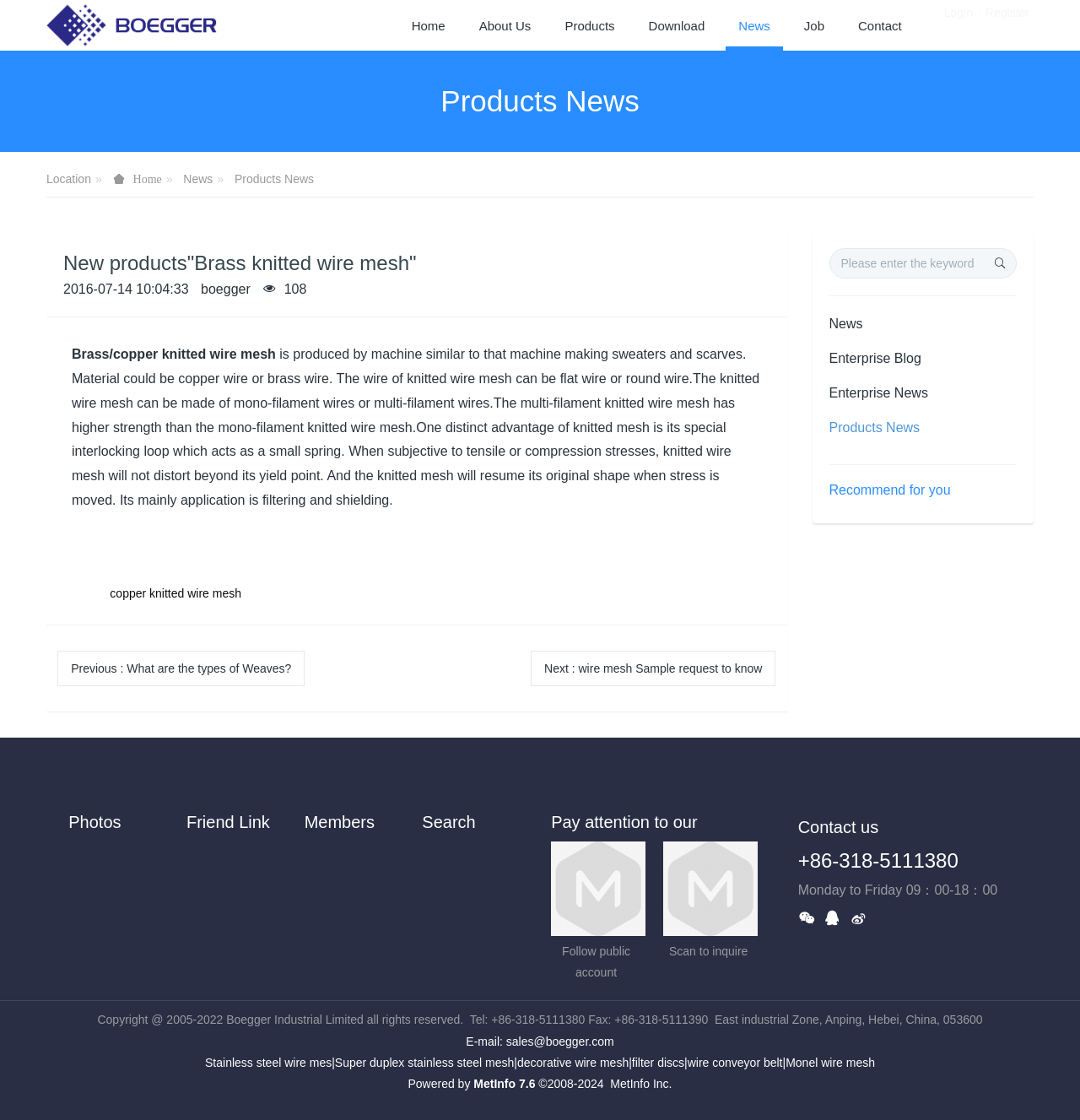Please respond to the question with a concise word or phrase:
What is the working hours of the company?

Monday to Friday 09:00-18:00